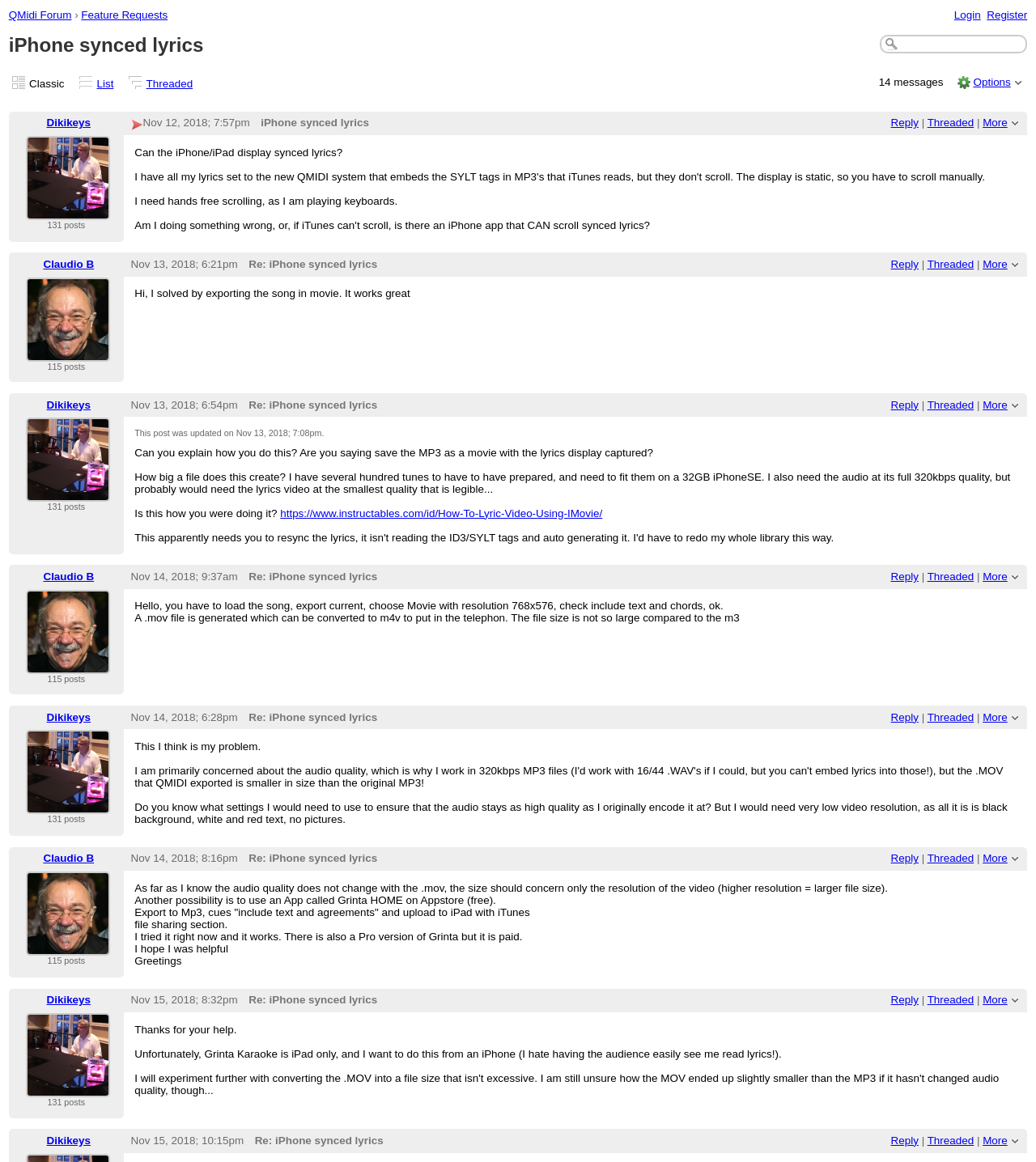Show me the bounding box coordinates of the clickable region to achieve the task as per the instruction: "Submit the search query".

None